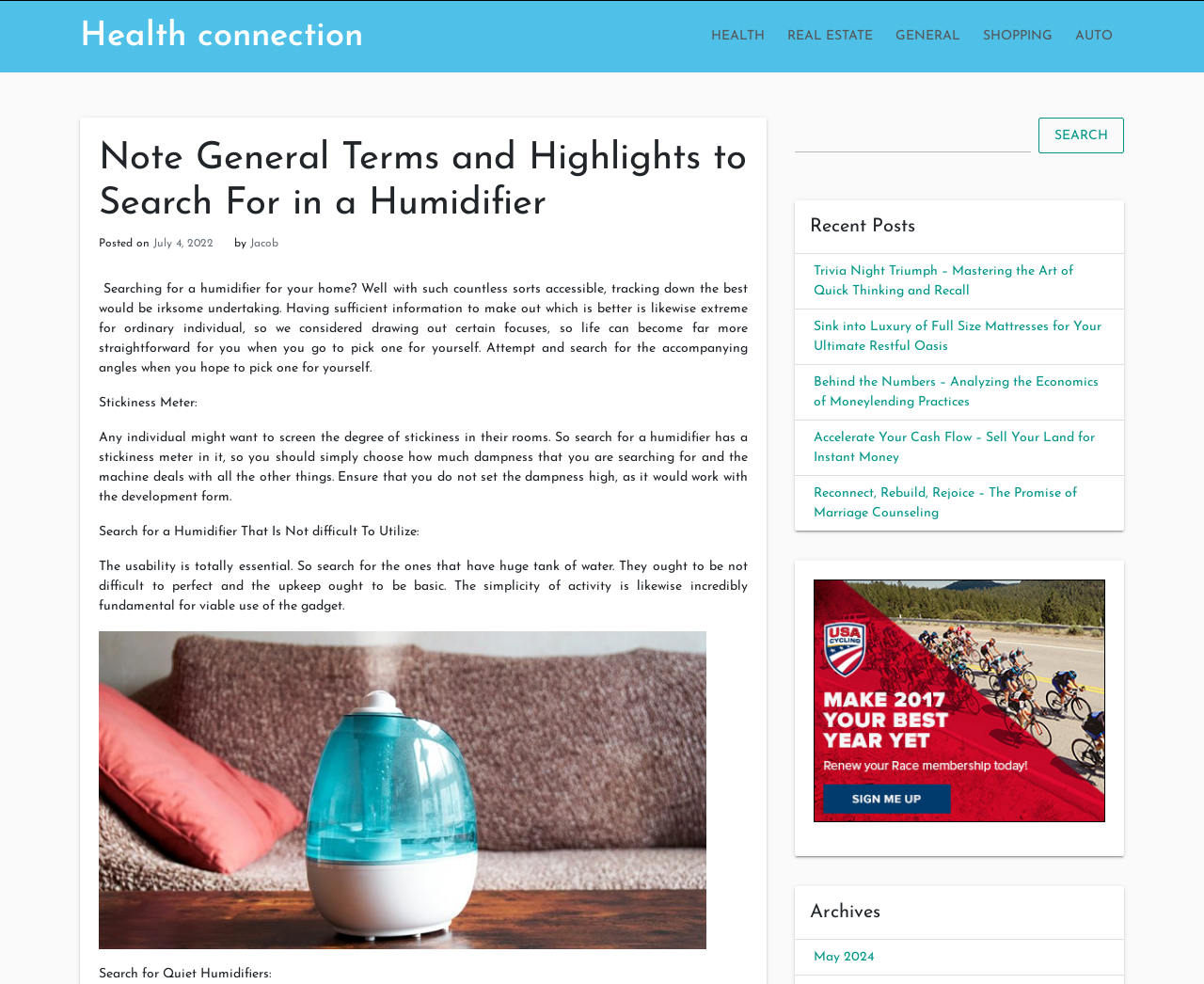Show the bounding box coordinates of the element that should be clicked to complete the task: "Click on the 'Accelerate Your Cash Flow – Sell Your Land for Instant Money' link".

[0.676, 0.438, 0.909, 0.472]